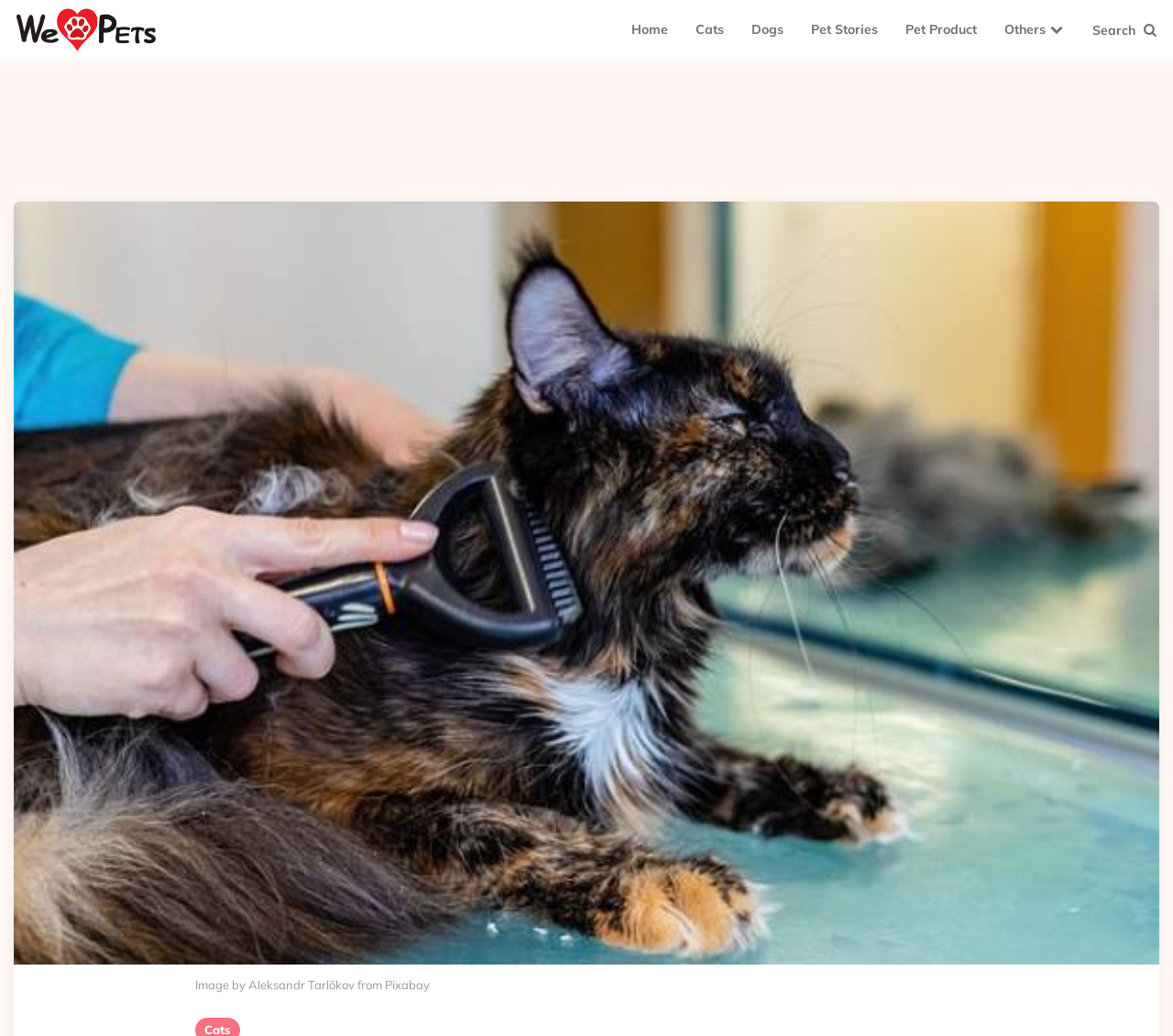Please give a one-word or short phrase response to the following question: 
How many main categories are available on the website?

6